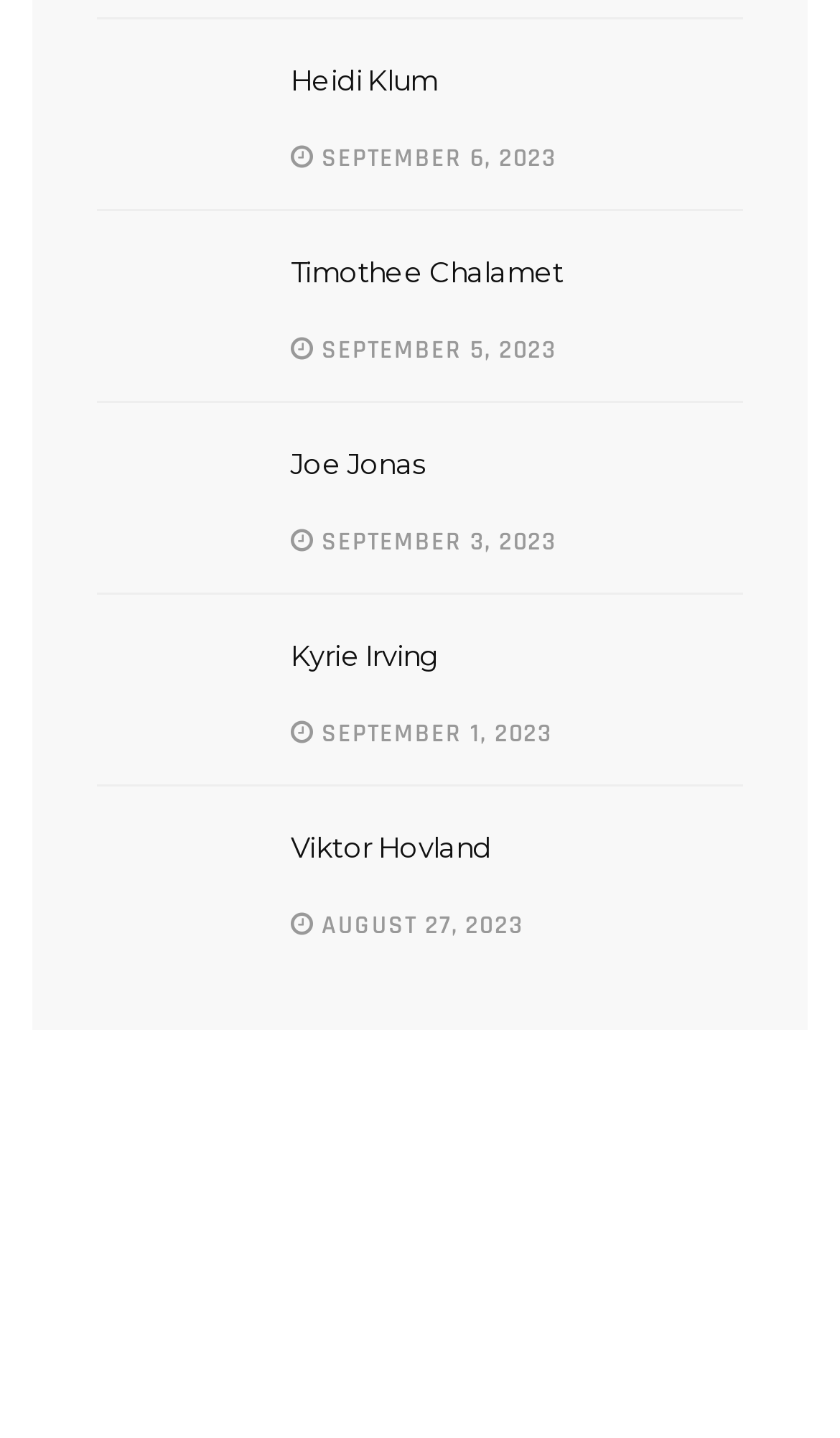Determine the bounding box for the UI element described here: "Joe Jonas".

[0.346, 0.31, 0.506, 0.334]